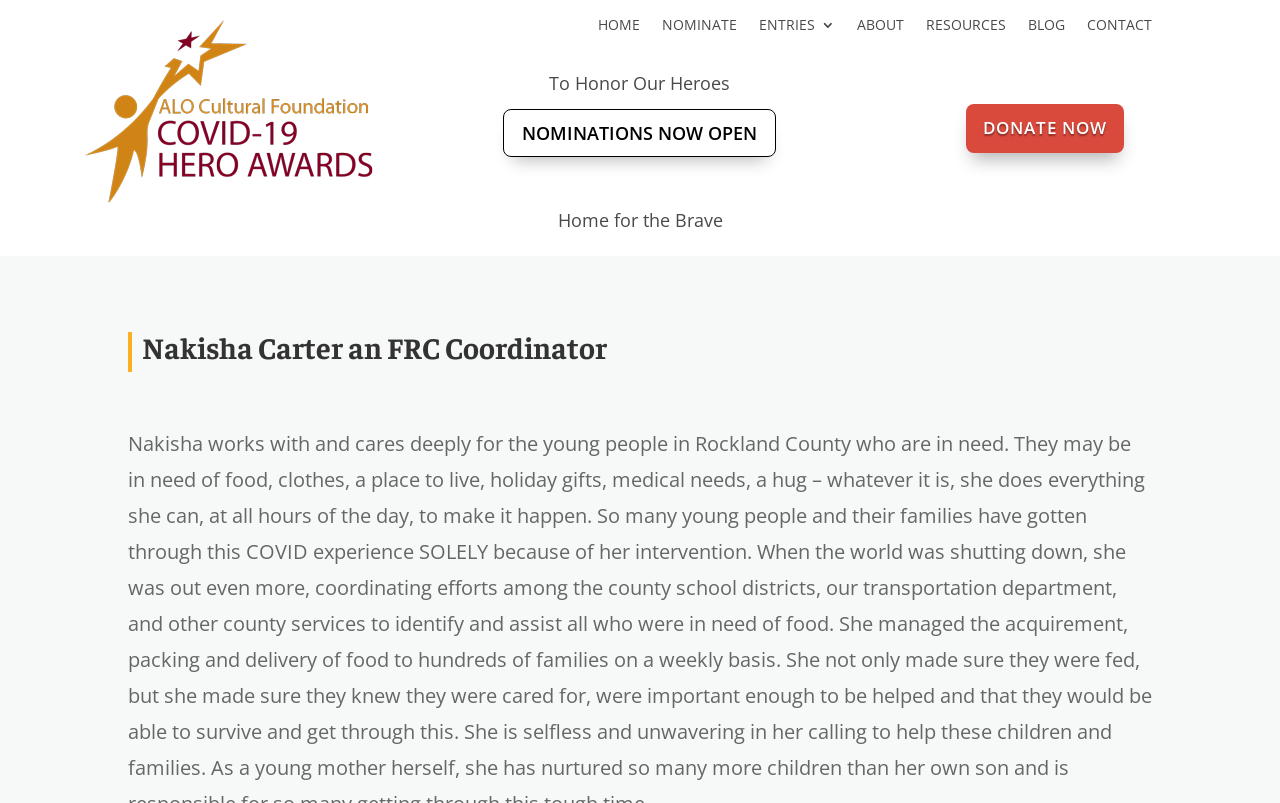Locate the bounding box coordinates of the area that needs to be clicked to fulfill the following instruction: "learn about Nakisha Carter". The coordinates should be in the format of four float numbers between 0 and 1, namely [left, top, right, bottom].

[0.111, 0.414, 0.9, 0.464]